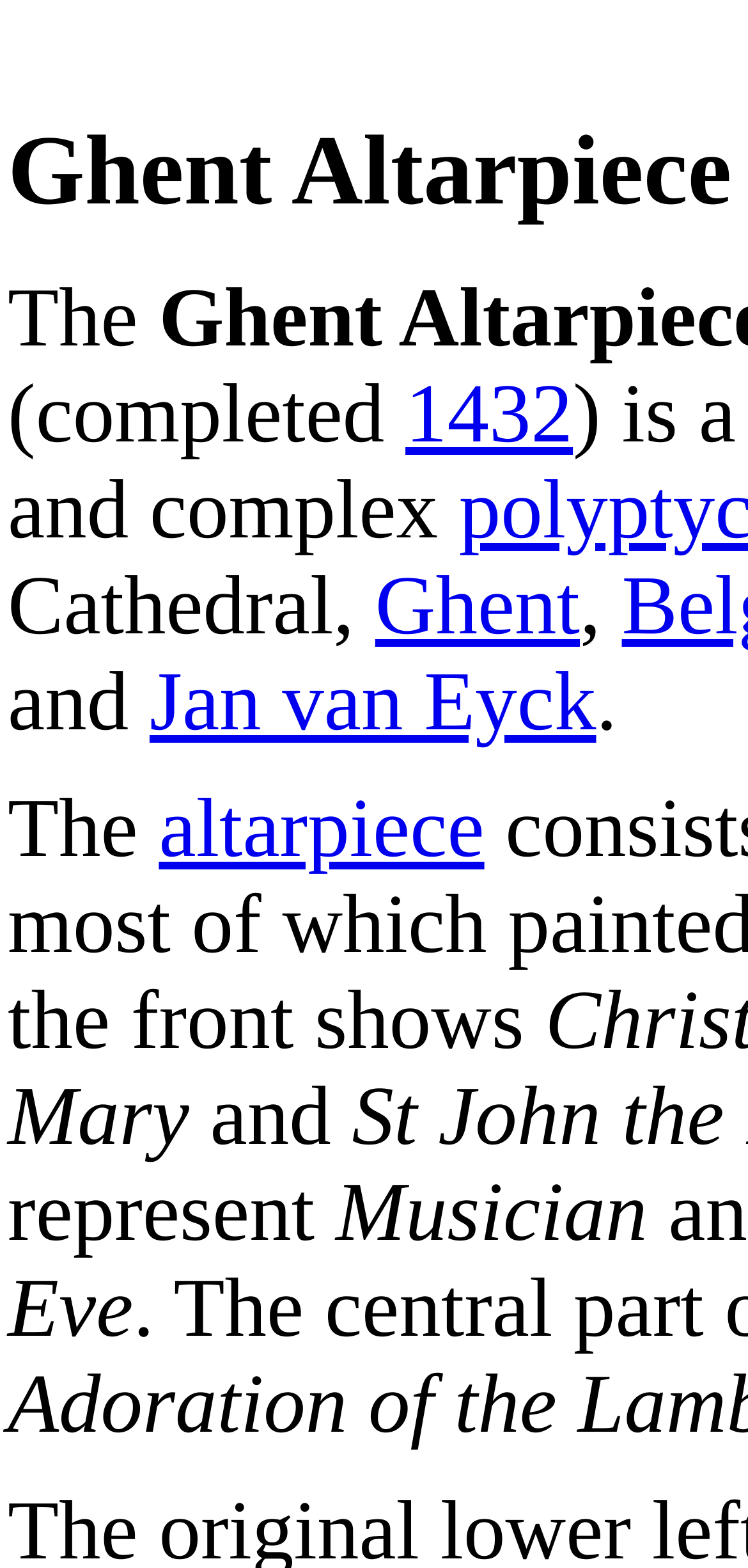Based on the provided description, "Jan van Eyck", find the bounding box of the corresponding UI element in the screenshot.

[0.2, 0.379, 0.797, 0.438]